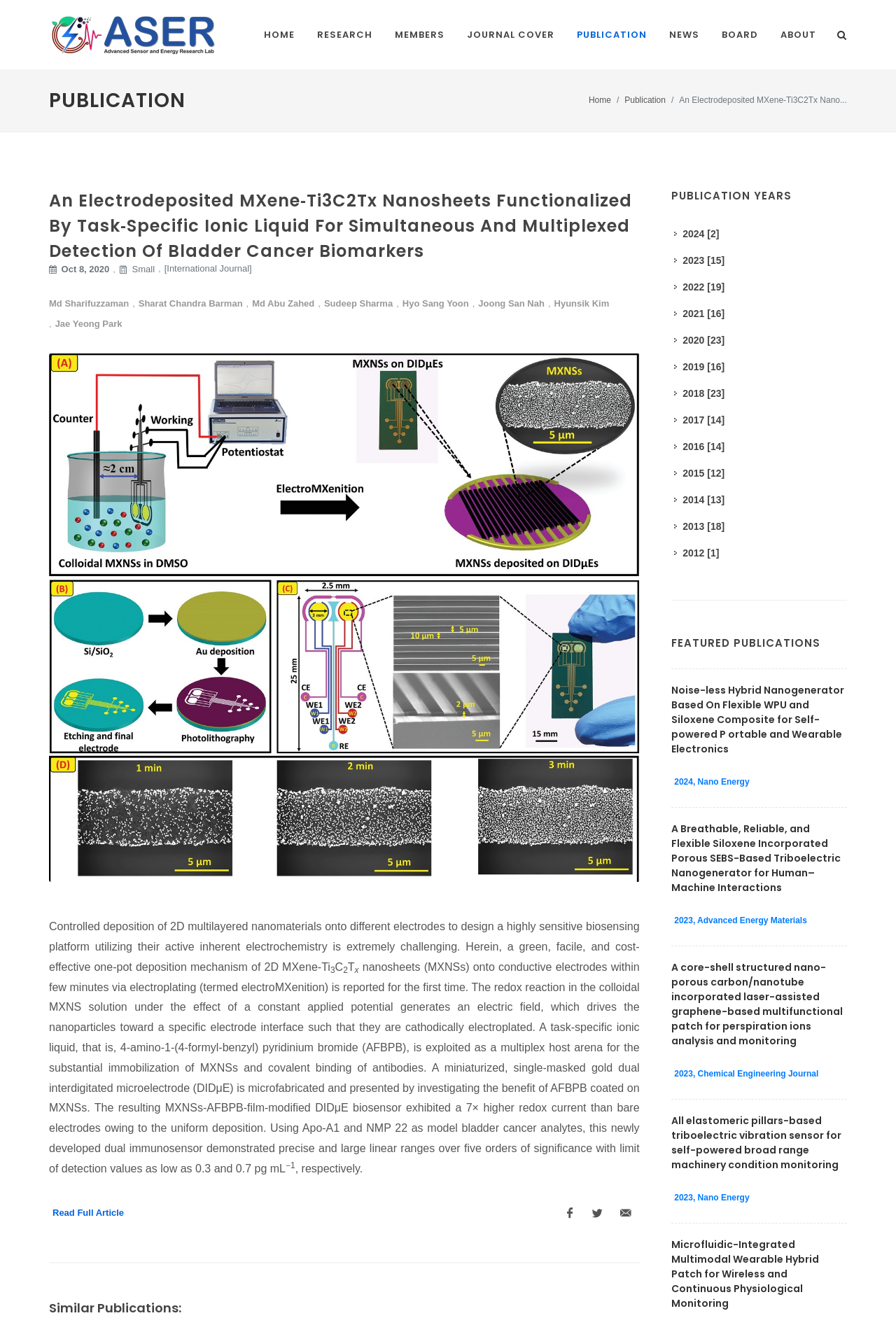Find the bounding box of the UI element described as: "Health and Beauty". The bounding box coordinates should be given as four float values between 0 and 1, i.e., [left, top, right, bottom].

None